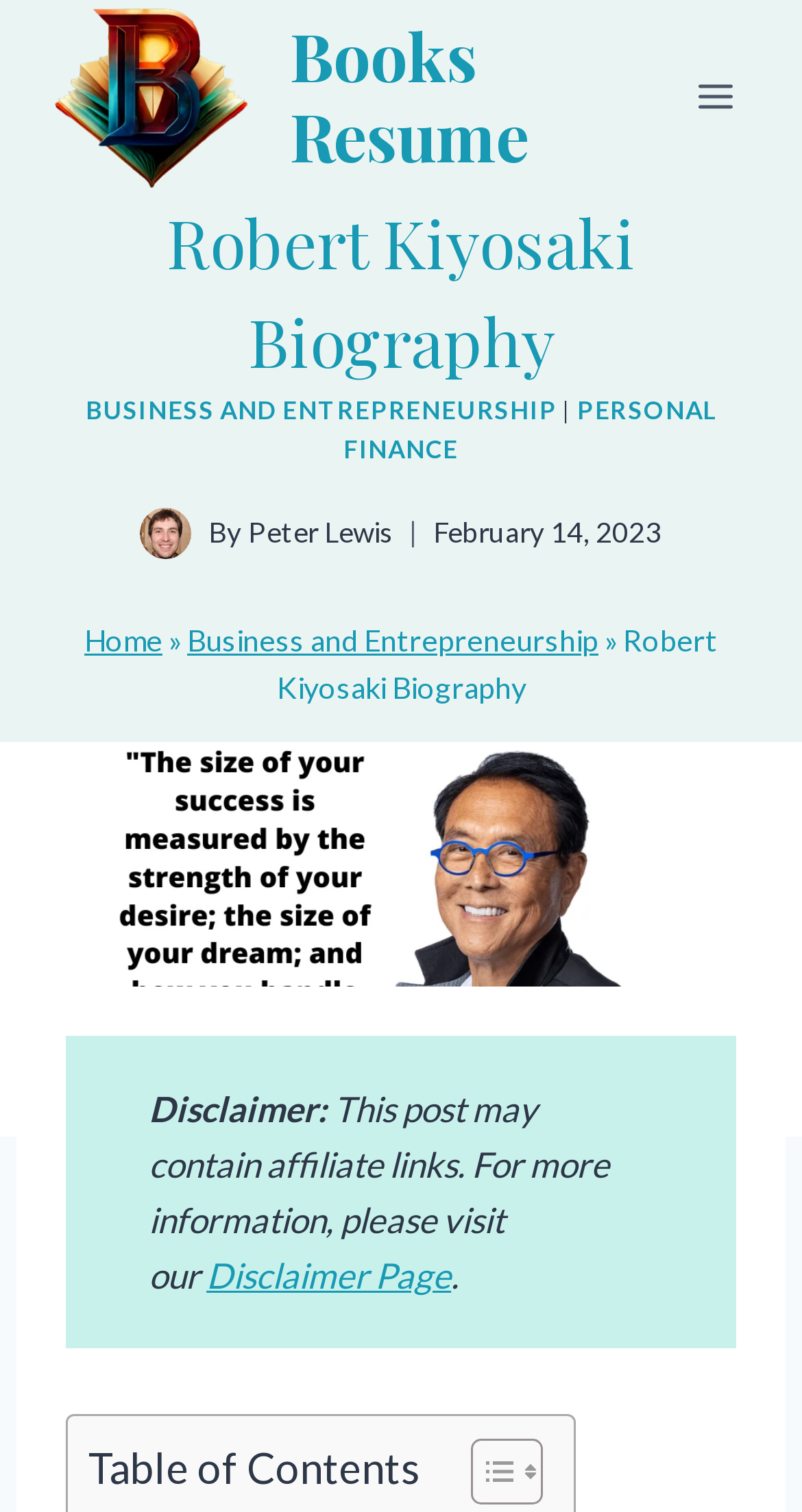Extract the main title from the webpage and generate its text.

Robert Kiyosaki Biography